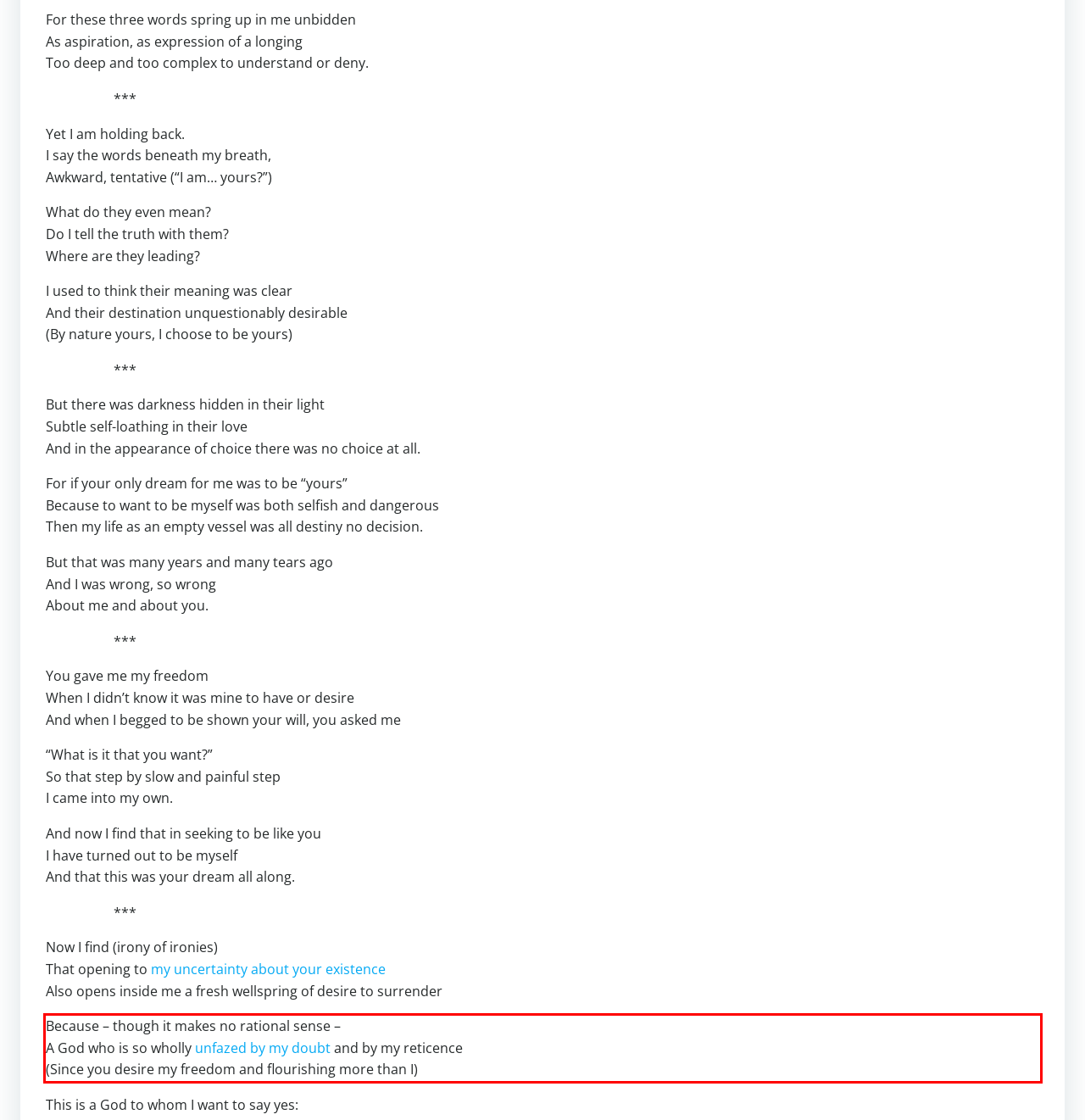Please examine the webpage screenshot and extract the text within the red bounding box using OCR.

Because – though it makes no rational sense – A God who is so wholly unfazed by my doubt and by my reticence (Since you desire my freedom and flourishing more than I)